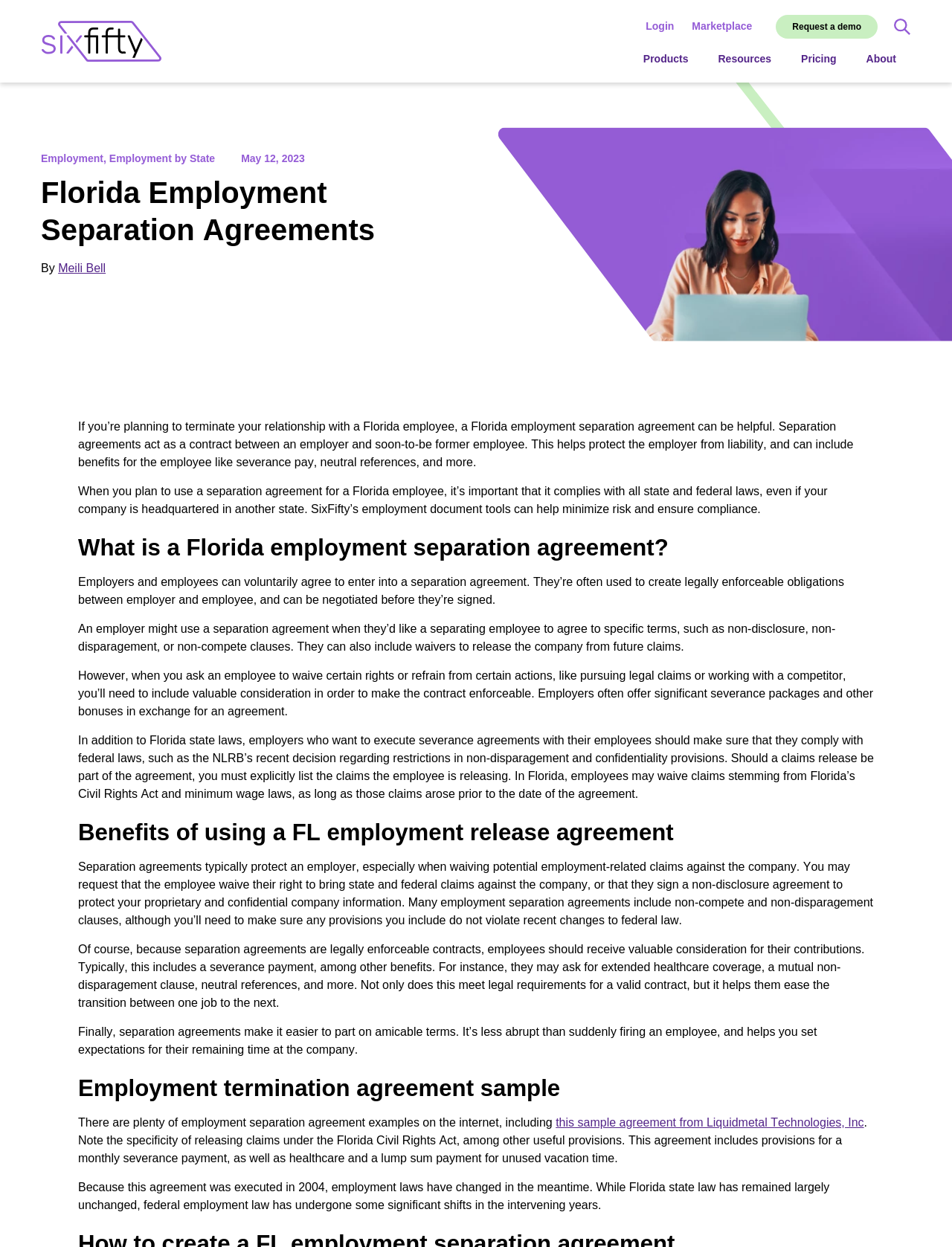Find the bounding box coordinates corresponding to the UI element with the description: "Request a demo". The coordinates should be formatted as [left, top, right, bottom], with values as floats between 0 and 1.

[0.815, 0.012, 0.922, 0.031]